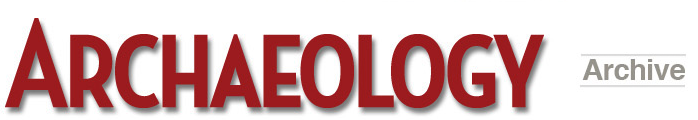What is the purpose of the 'Archive' label?
Please give a detailed and elaborate answer to the question based on the image.

The 'Archive' label is written in a more subtle gray font below the title, which implies that this is an archival collection of past issues of the publication, providing readers with access to a repository of historical findings and knowledge about archaeological pursuits.